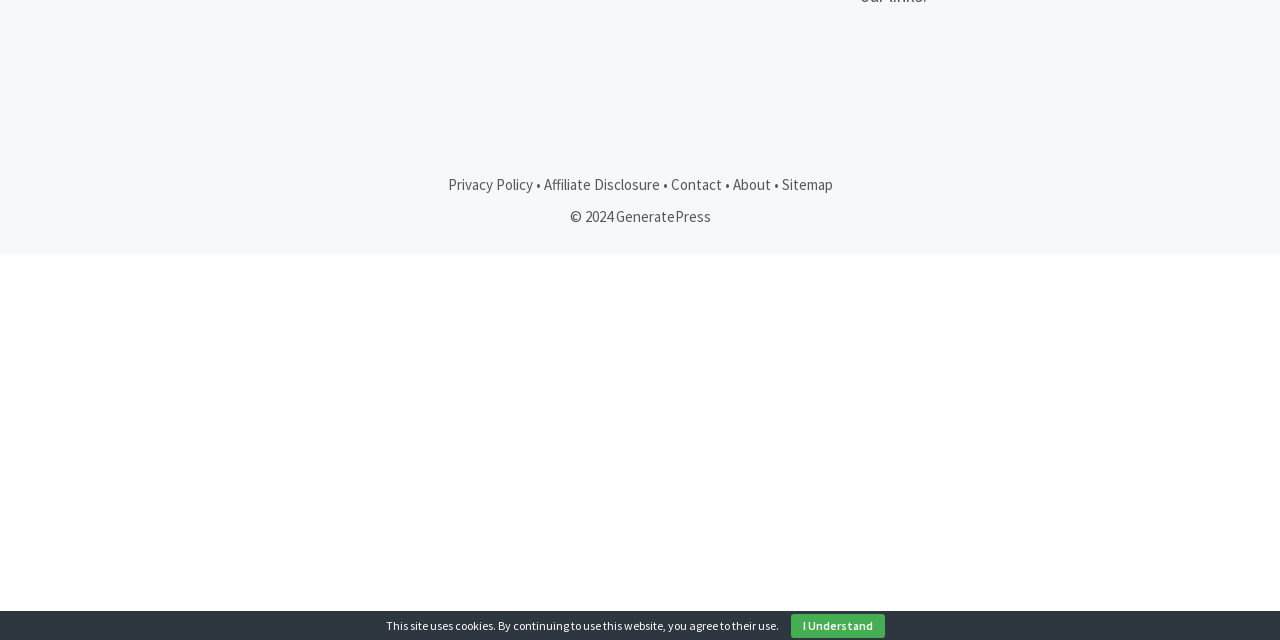Locate the bounding box coordinates of the UI element described by: "Affiliate Disclosure". The bounding box coordinates should consist of four float numbers between 0 and 1, i.e., [left, top, right, bottom].

[0.425, 0.273, 0.515, 0.303]